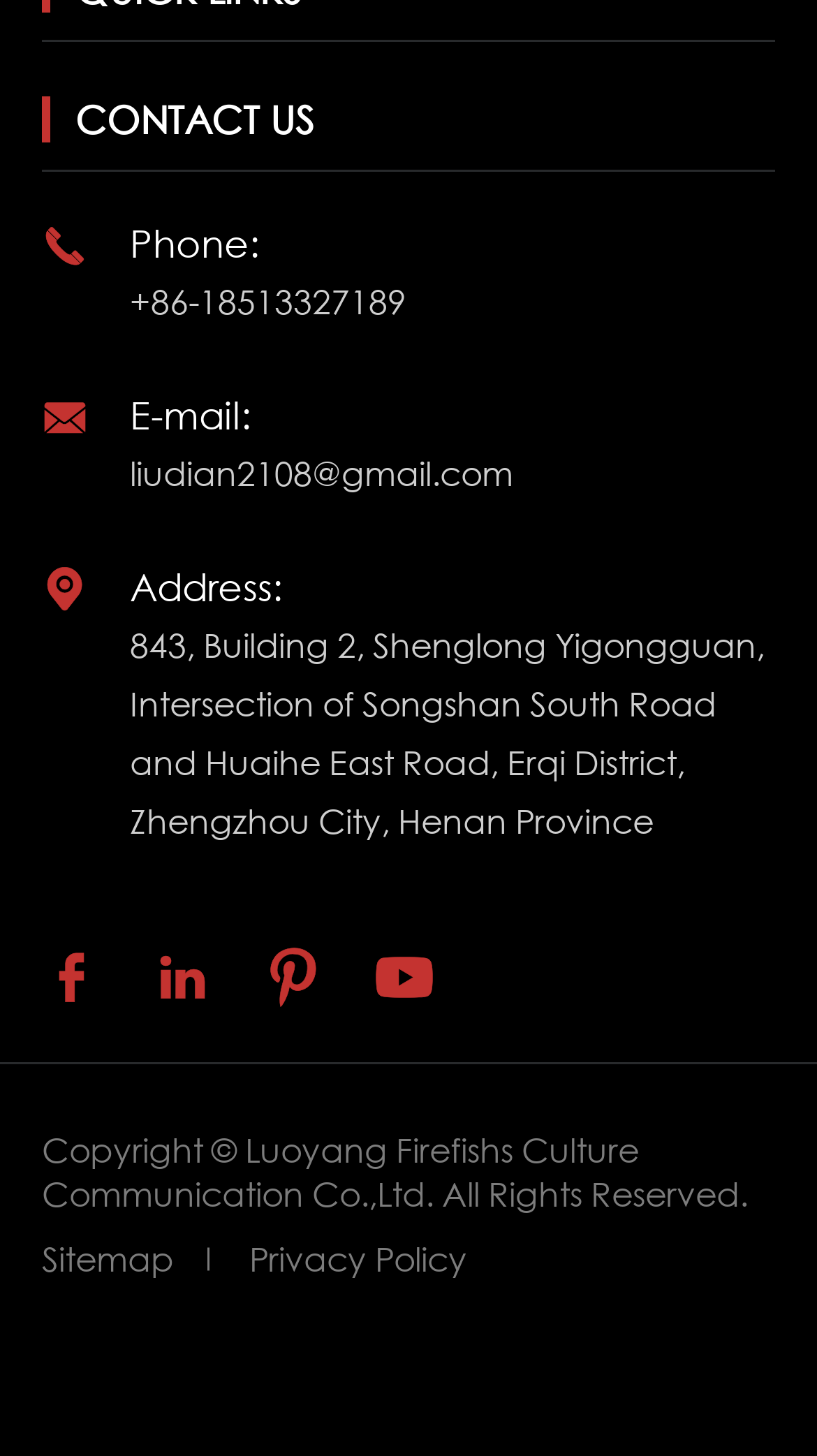Determine the bounding box for the HTML element described here: "Newsfeeds". The coordinates should be given as [left, top, right, bottom] with each number being a float between 0 and 1.

None